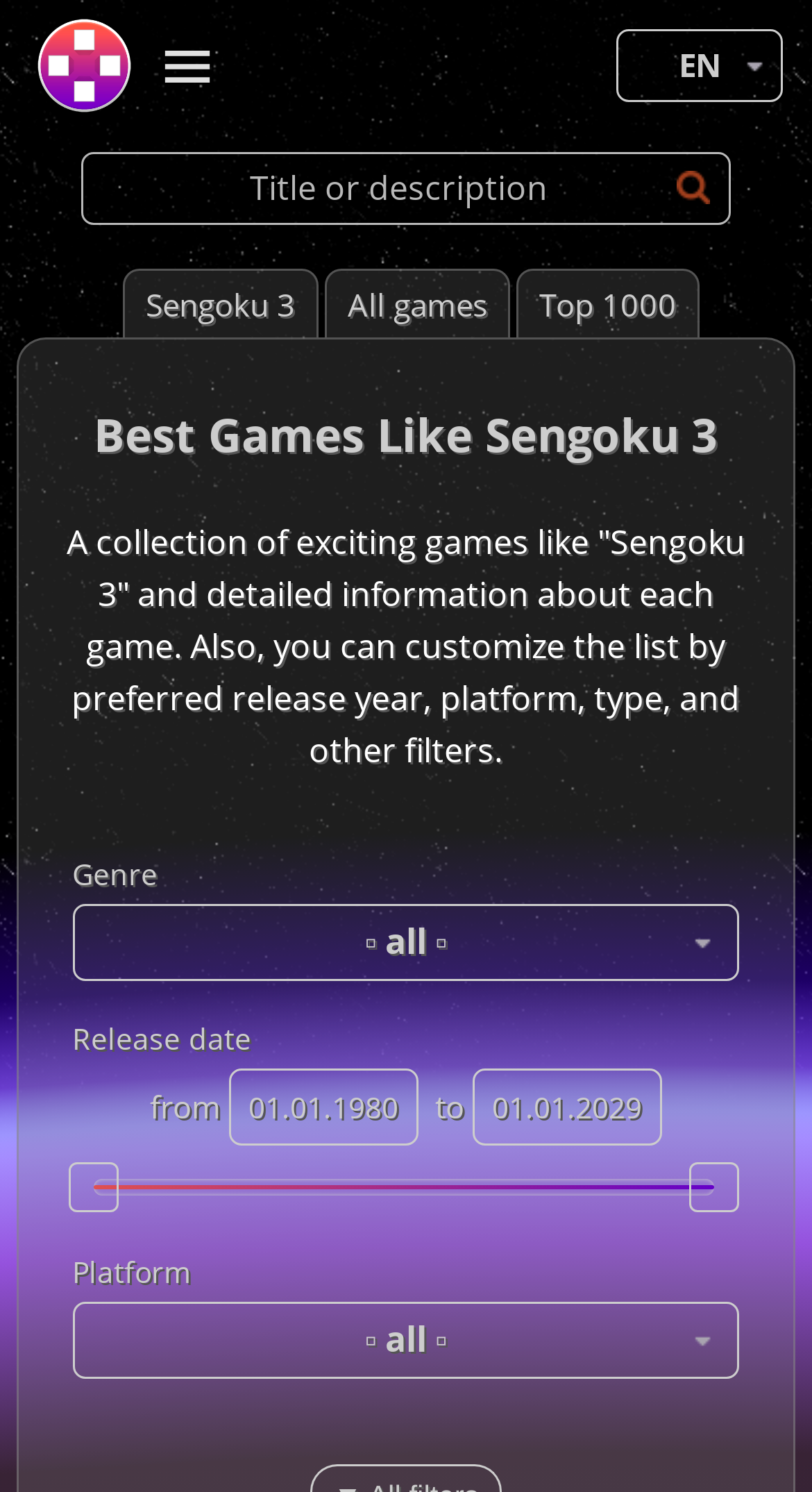Carefully observe the image and respond to the question with a detailed answer:
How many links are available below the heading?

Below the heading 'Best Games Like Sengoku 3', there are three links: 'Sengoku 3', 'All games', and 'Top 1000'.